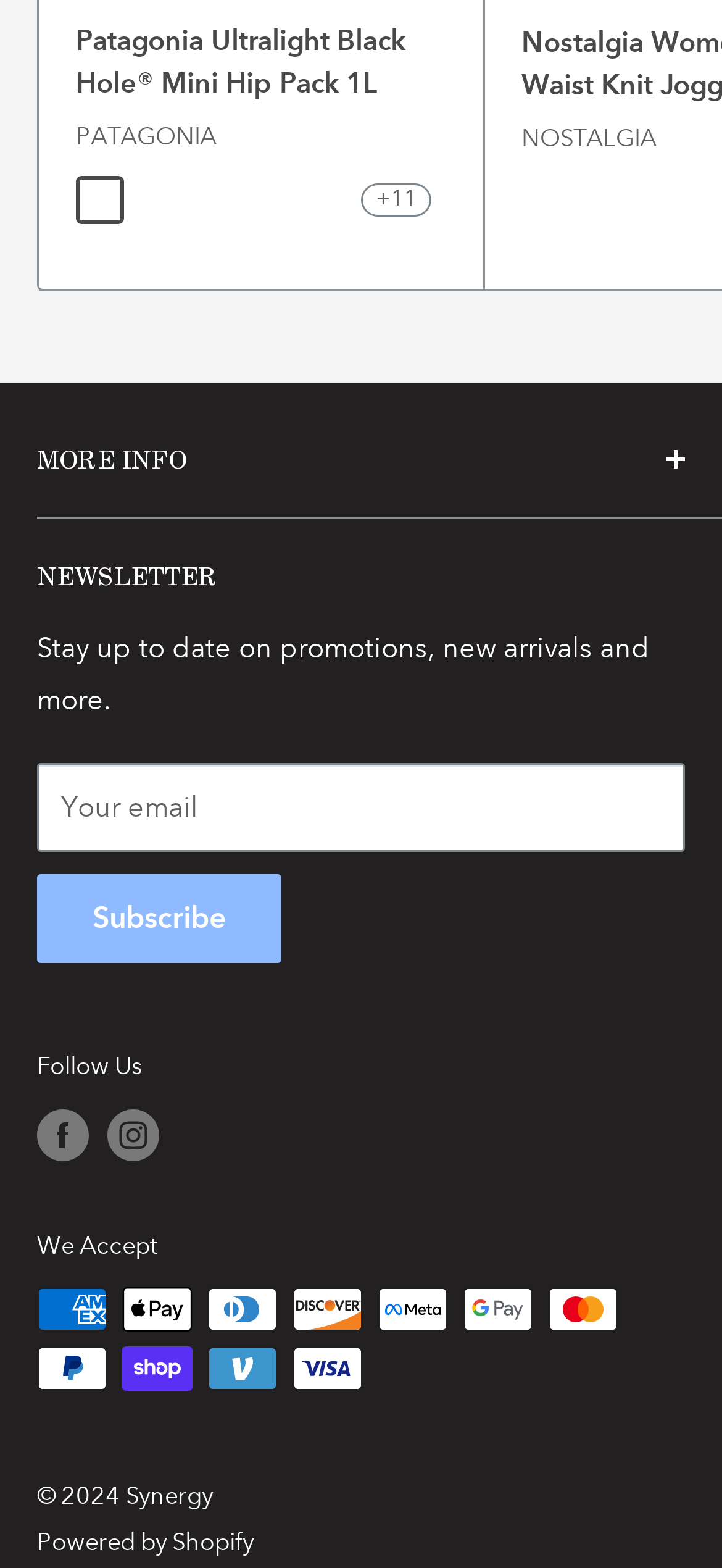Please provide a short answer using a single word or phrase for the question:
What is the purpose of the button 'MORE INFO'?

To show more information